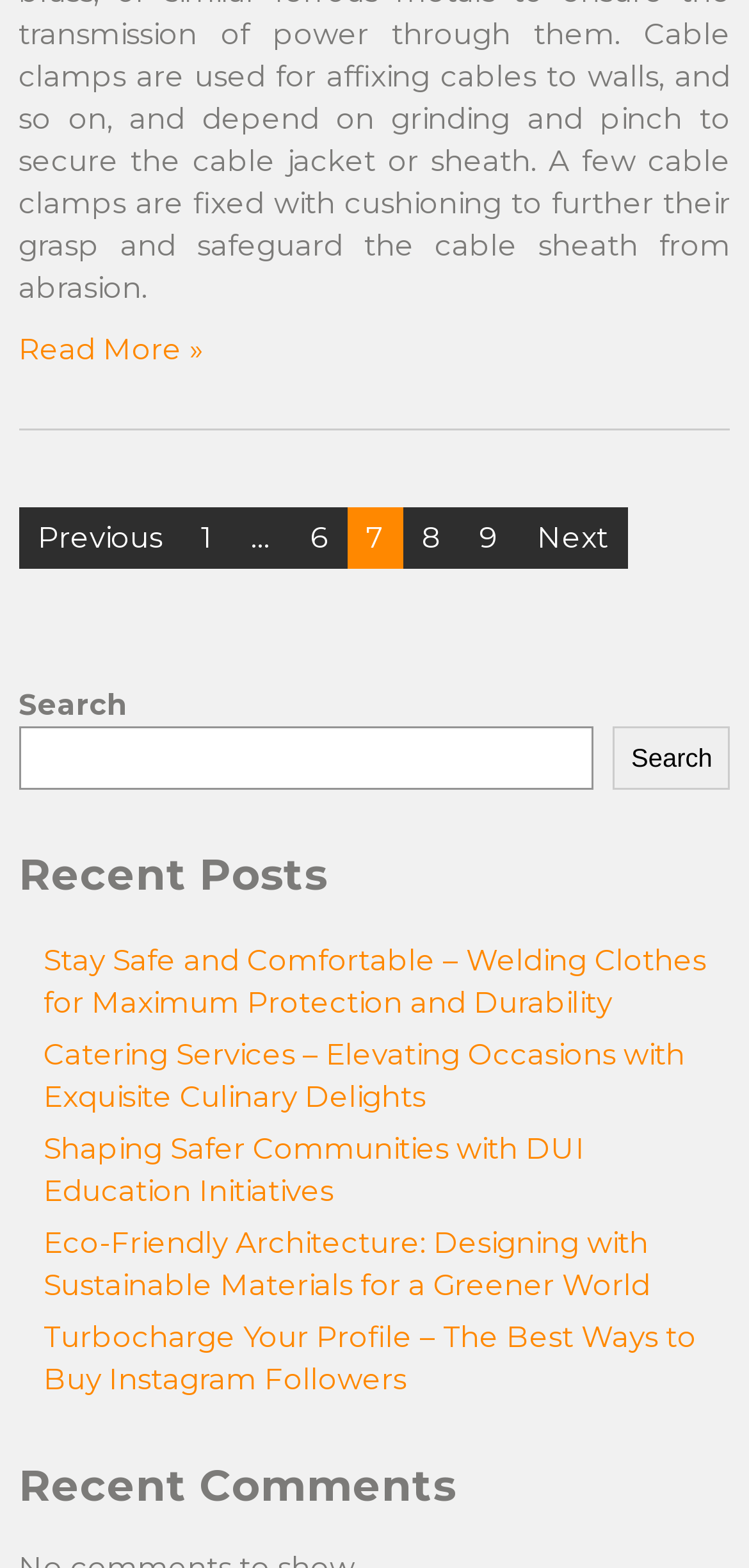What type of information is provided in the 'Recent Comments' section?
Using the image provided, answer with just one word or phrase.

Comment information